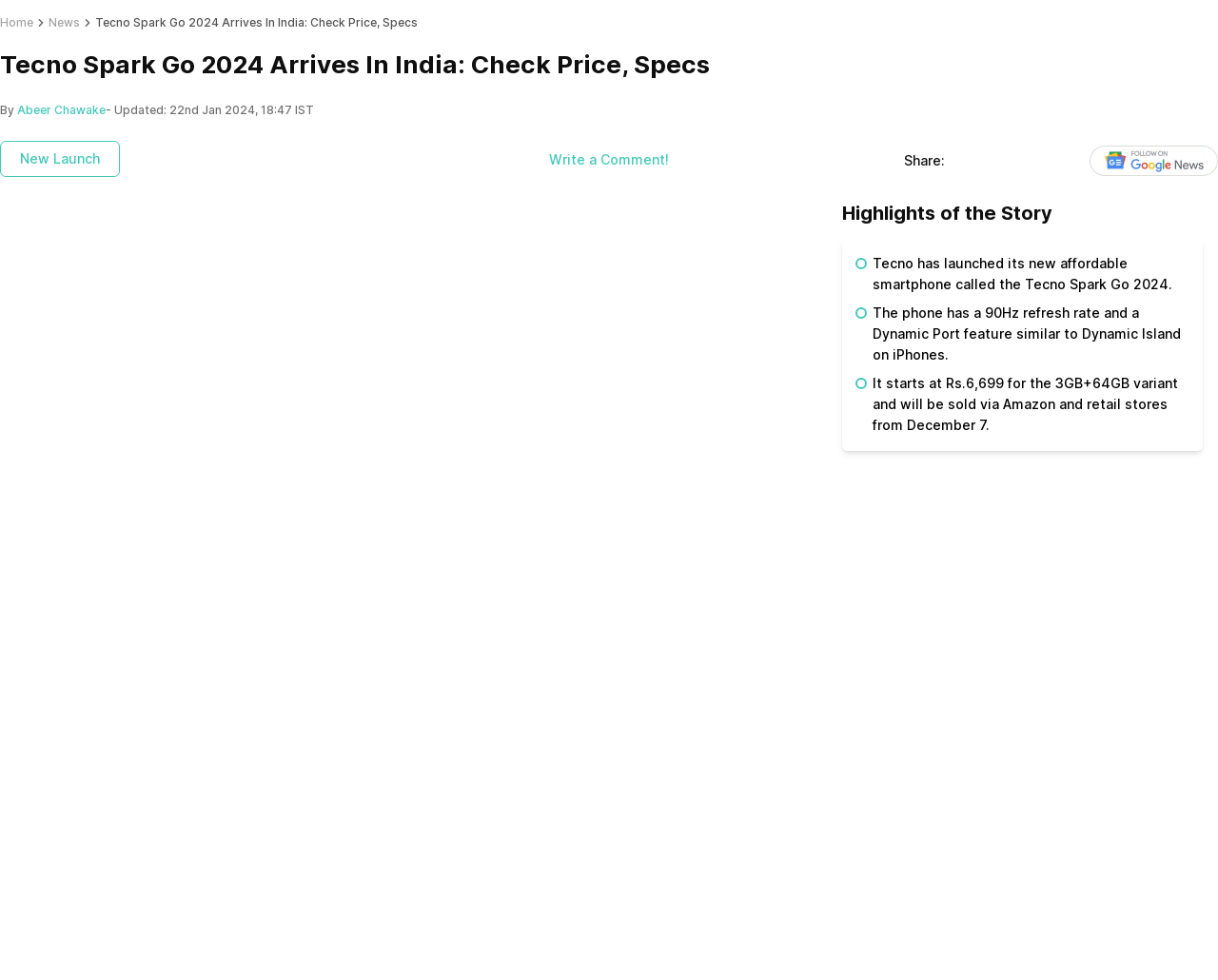Find the bounding box coordinates of the element I should click to carry out the following instruction: "Read news".

[0.04, 0.016, 0.066, 0.031]